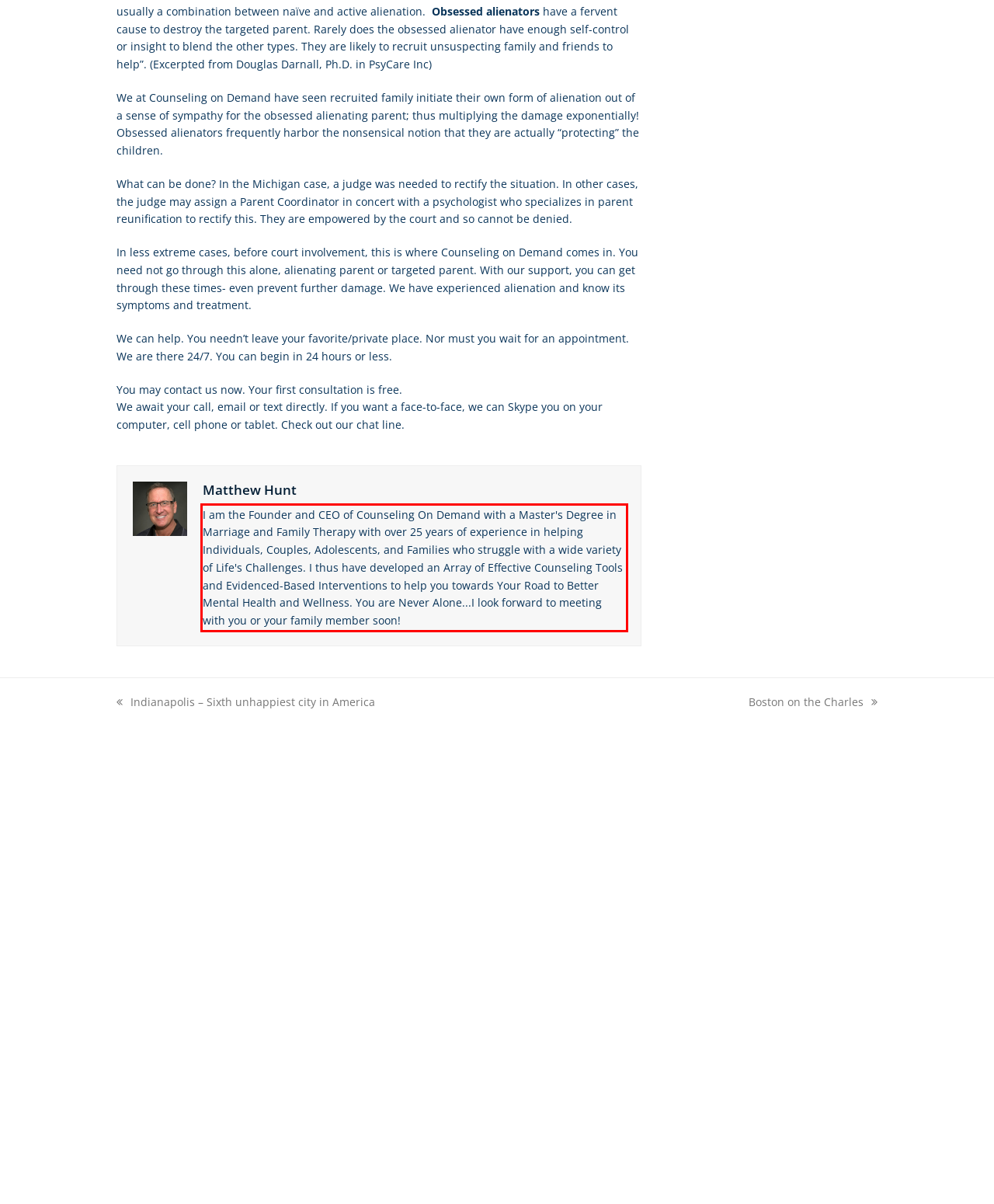With the provided screenshot of a webpage, locate the red bounding box and perform OCR to extract the text content inside it.

I am the Founder and CEO of Counseling On Demand with a Master's Degree in Marriage and Family Therapy with over 25 years of experience in helping Individuals, Couples, Adolescents, and Families who struggle with a wide variety of Life's Challenges. I thus have developed an Array of Effective Counseling Tools and Evidenced-Based Interventions to help you towards Your Road to Better Mental Health and Wellness. You are Never Alone...I look forward to meeting with you or your family member soon!